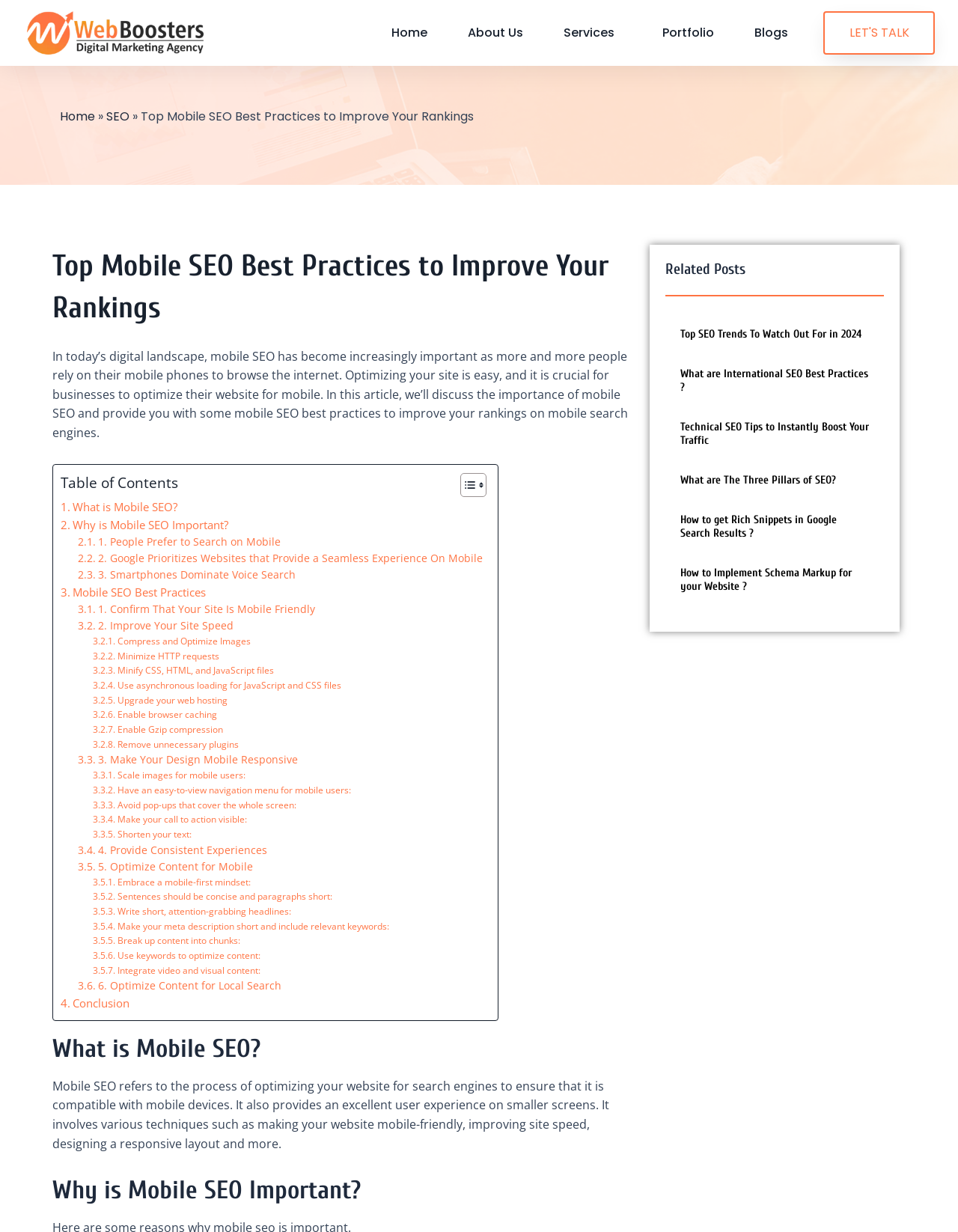What is the main topic of this webpage?
Examine the image and give a concise answer in one word or a short phrase.

Mobile SEO